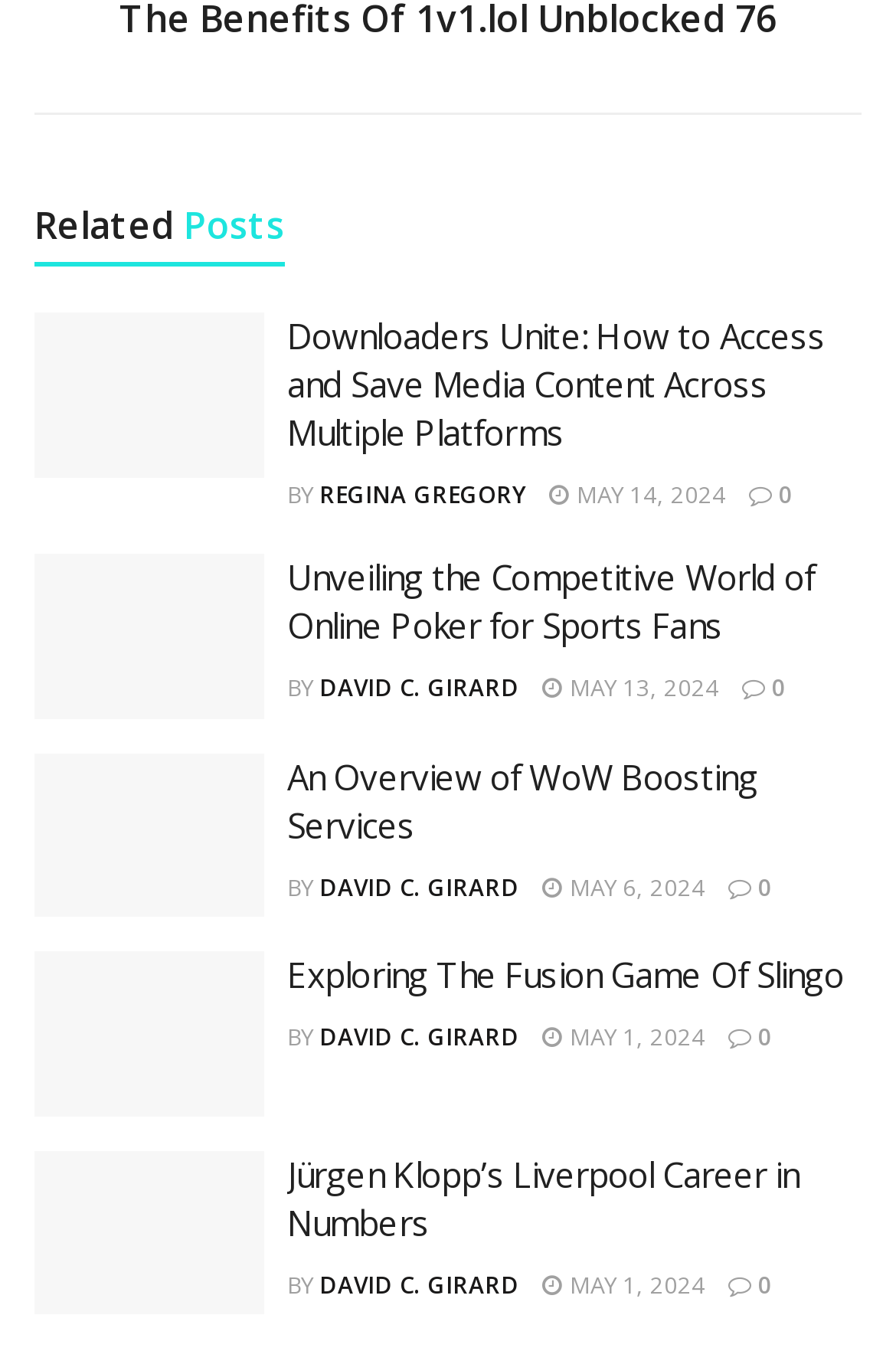Can you pinpoint the bounding box coordinates for the clickable element required for this instruction: "Check the post by REGINA GREGORY"? The coordinates should be four float numbers between 0 and 1, i.e., [left, top, right, bottom].

[0.356, 0.354, 0.587, 0.378]